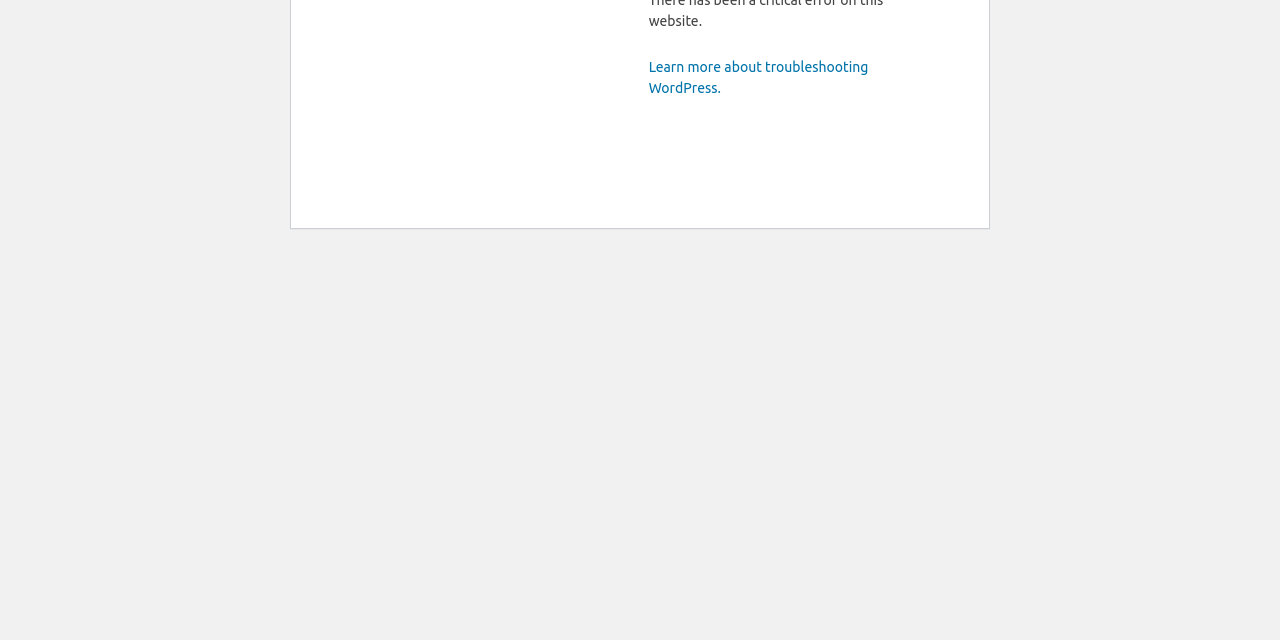Using the given description, provide the bounding box coordinates formatted as (top-left x, top-left y, bottom-right x, bottom-right y), with all values being floating point numbers between 0 and 1. Description: title="For Ages 6+"

[0.387, 0.1, 0.435, 0.196]